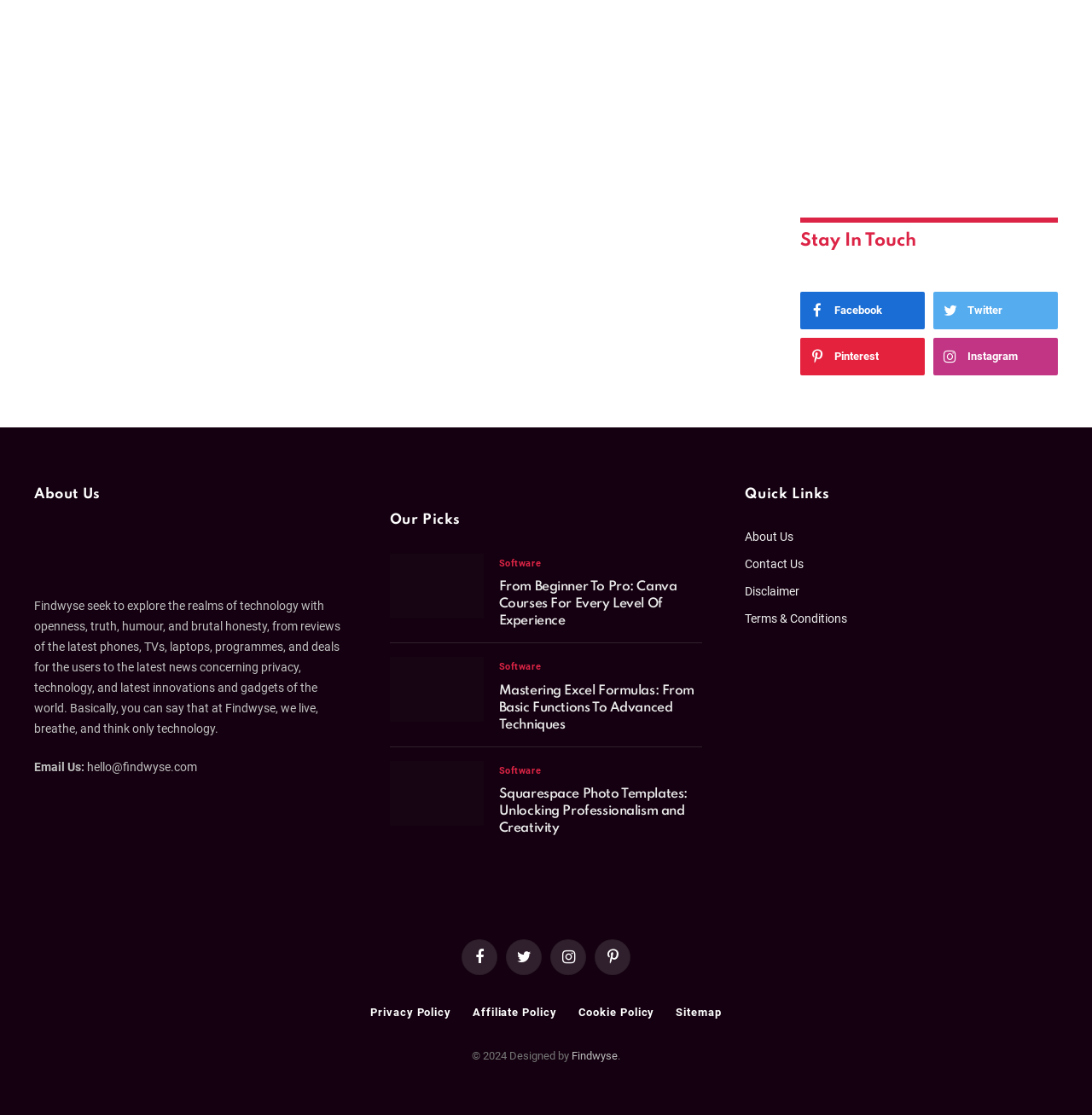Please determine the bounding box coordinates for the UI element described as: "aspirecounseling@welikala.net".

None